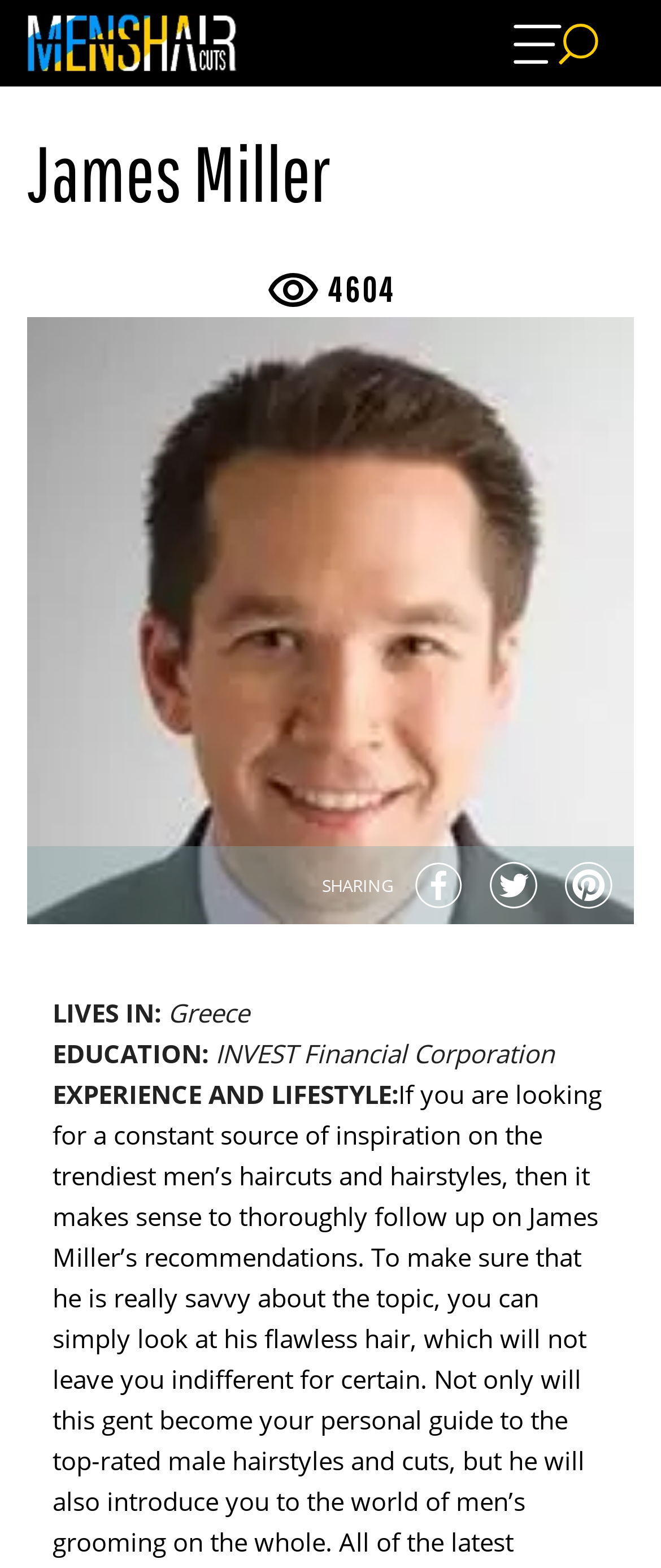What is the author's education background?
Look at the image and respond with a single word or a short phrase.

INVEST Financial Corporation